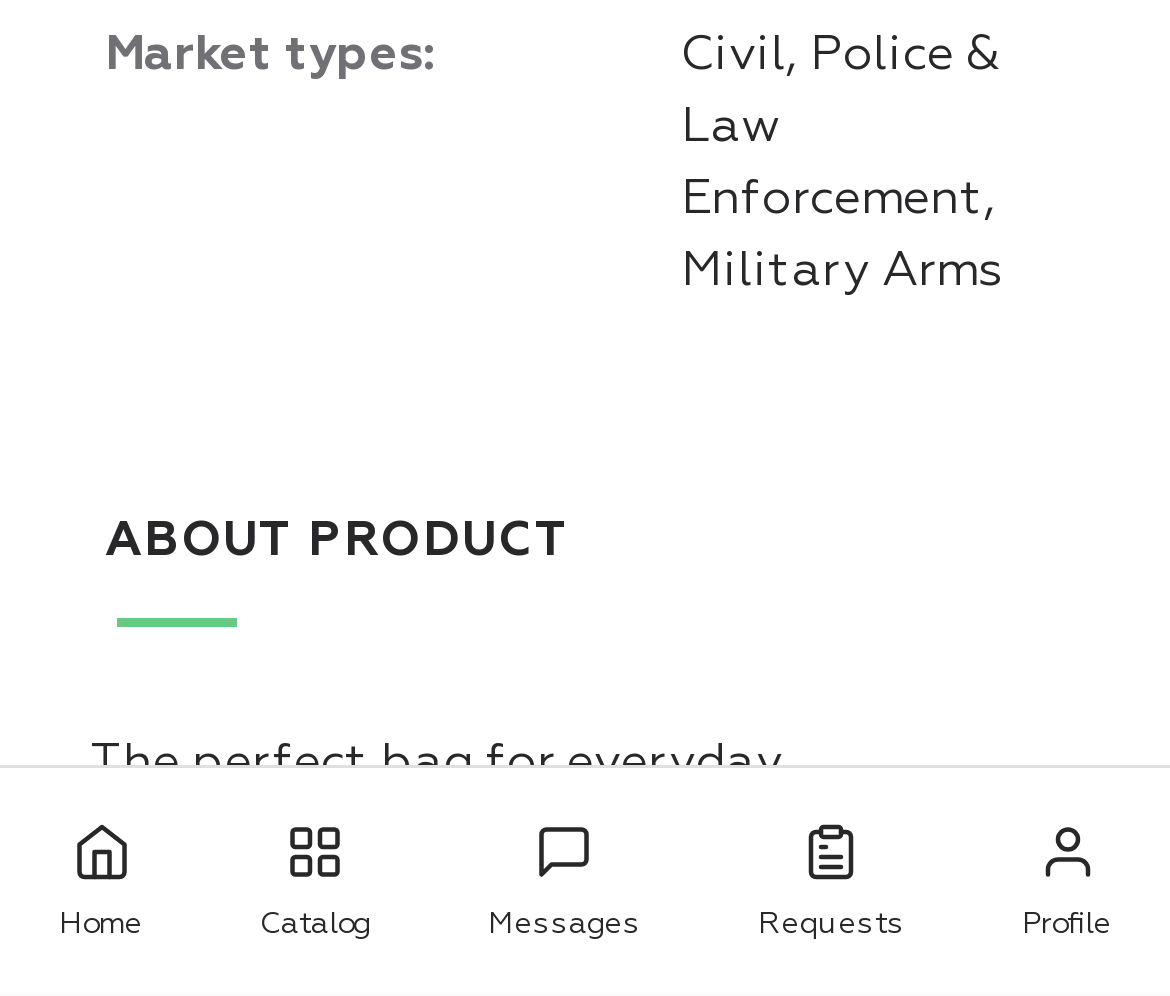Please determine the bounding box coordinates, formatted as (top-left x, top-left y, bottom-right x, bottom-right y), with all values as floating point numbers between 0 and 1. Identify the bounding box of the region described as: Home

[0.05, 0.824, 0.122, 0.944]